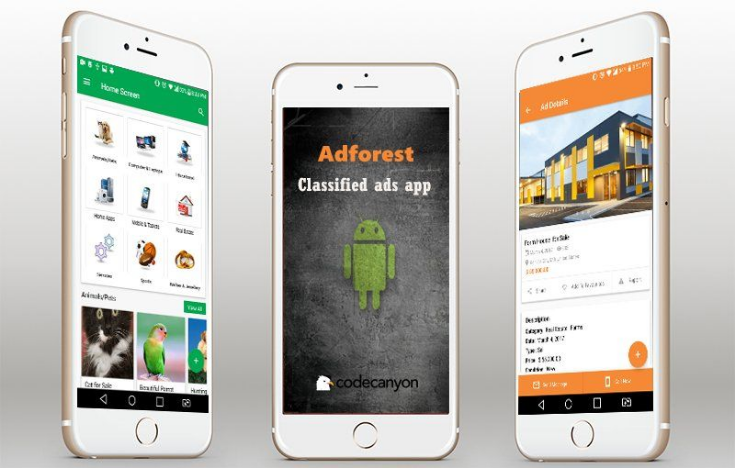What information is provided on the ad details page? Look at the image and give a one-word or short phrase answer.

Price, description, contact options